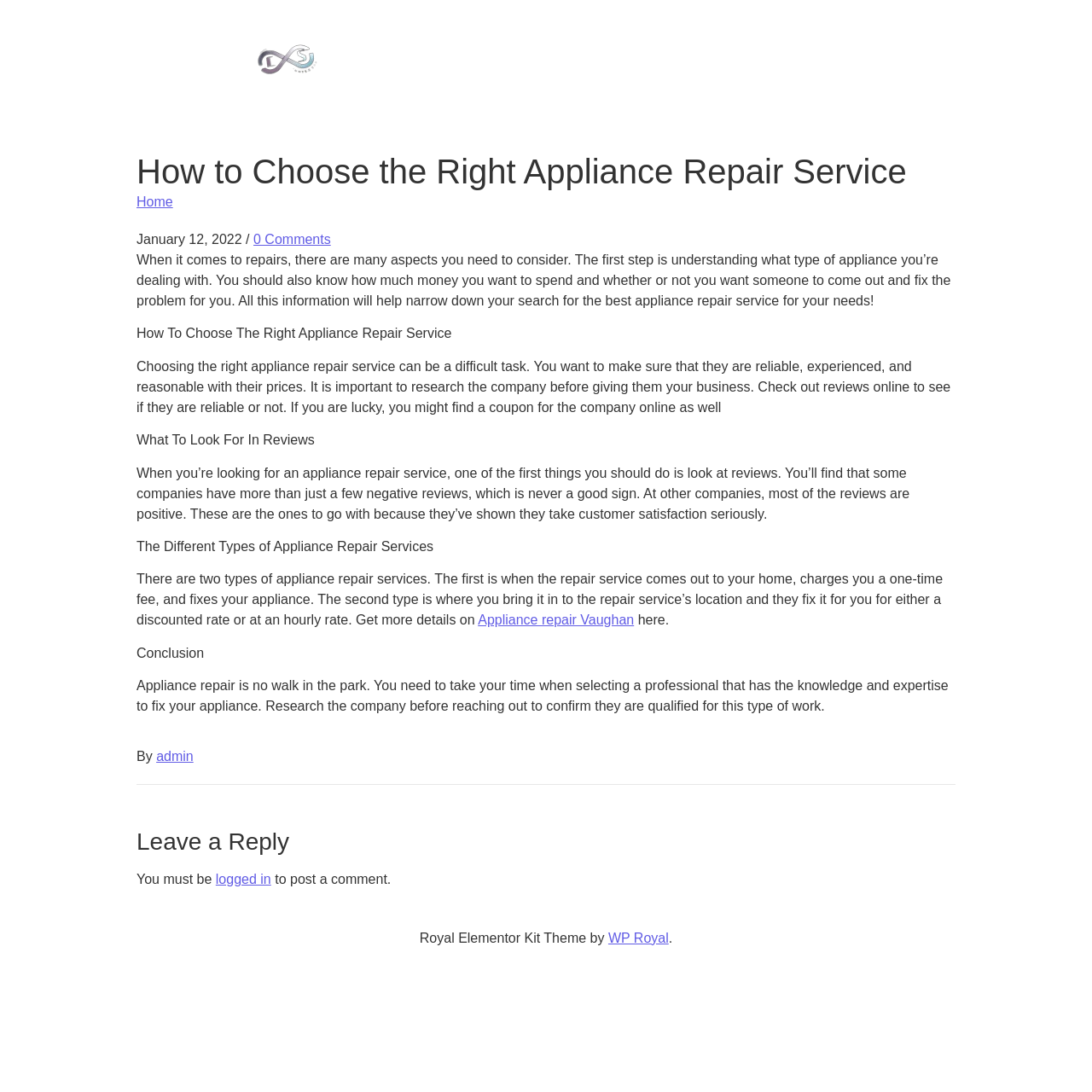Analyze the image and give a detailed response to the question:
What should you research before giving an appliance repair service your business?

According to the webpage, it's important to research the company before giving them your business, and one way to do this is to check out reviews online to see if they are reliable or not.